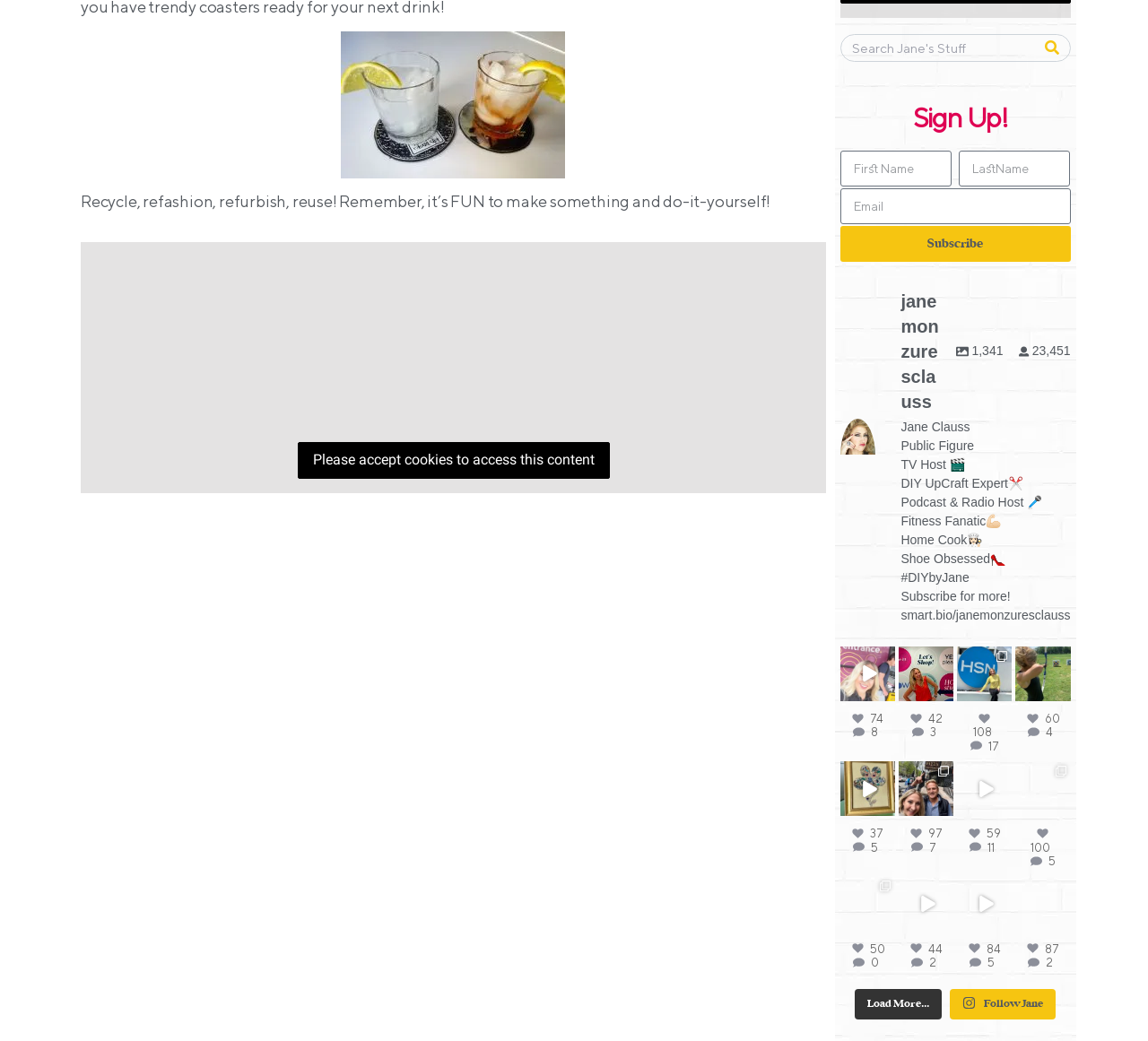Using the details from the image, please elaborate on the following question: What type of content is featured in the webpage?

The webpage features a series of blog posts or updates from Jane Clauss, each with a date, image, and brief description. These updates appear to be related to her DIY and lifestyle activities, and may include tips, tutorials, or personal anecdotes.